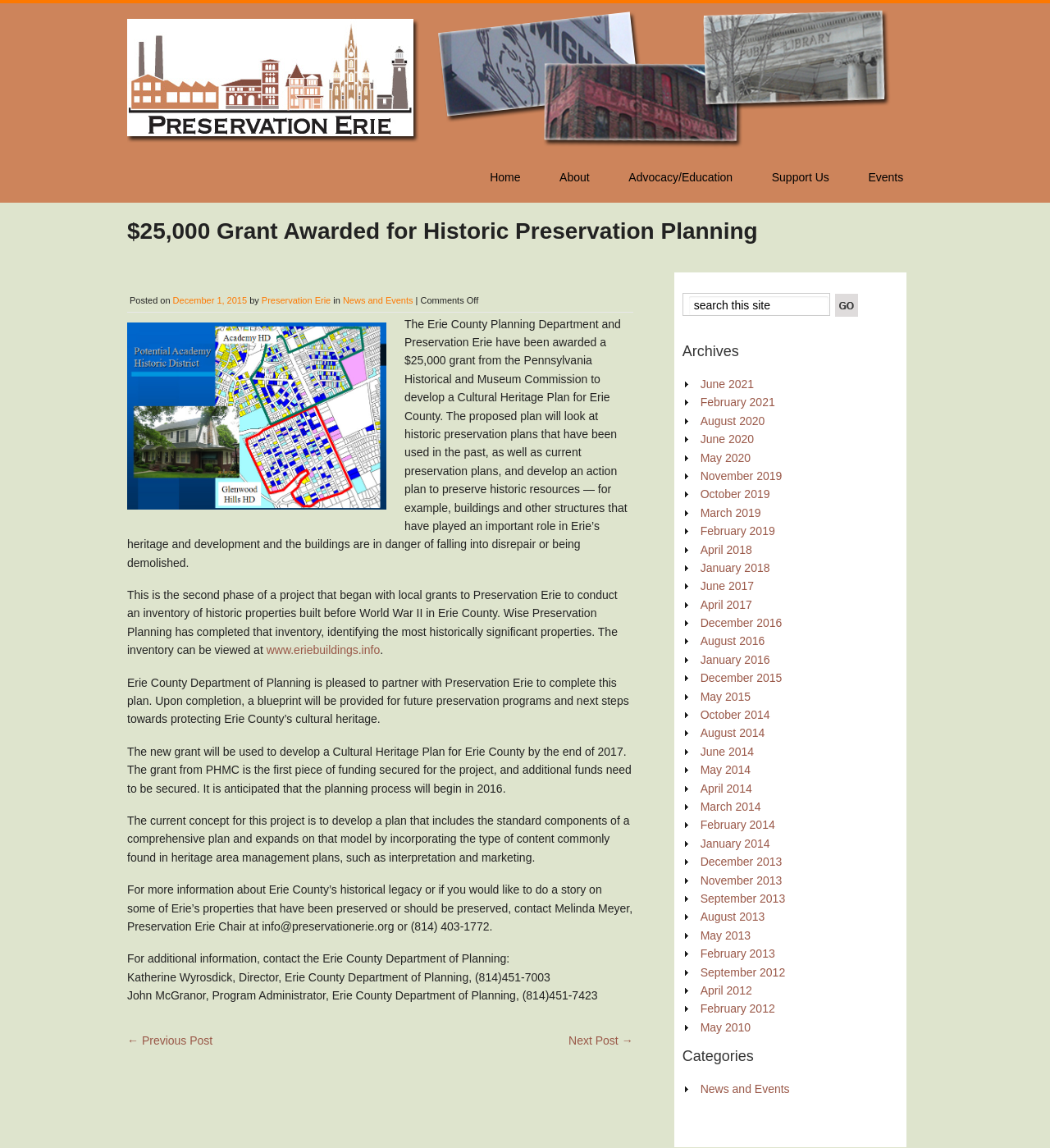Who is the chair of Preservation Erie? From the image, respond with a single word or brief phrase.

Melinda Meyer